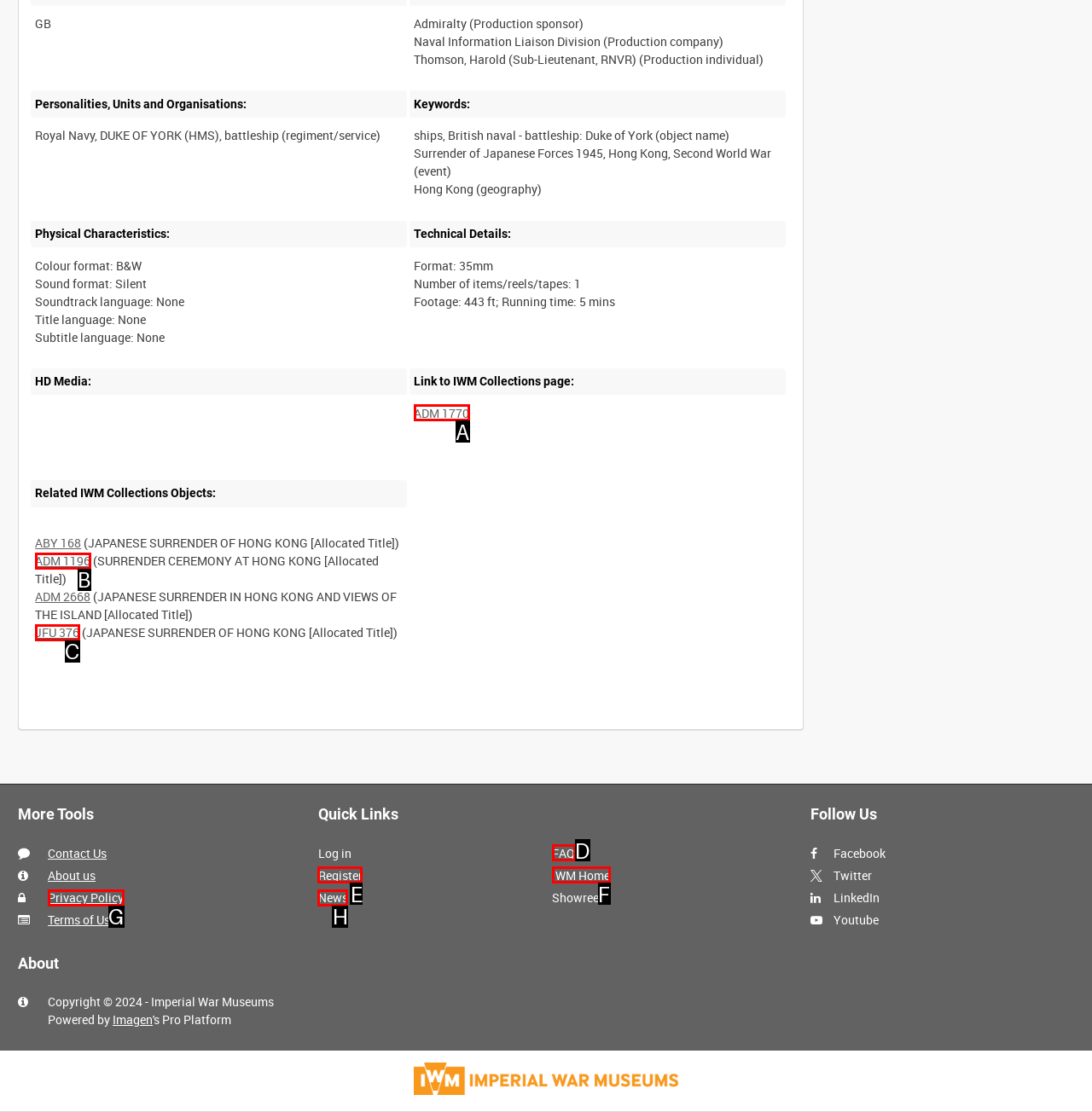Find the option that aligns with: Register
Provide the letter of the corresponding option.

E